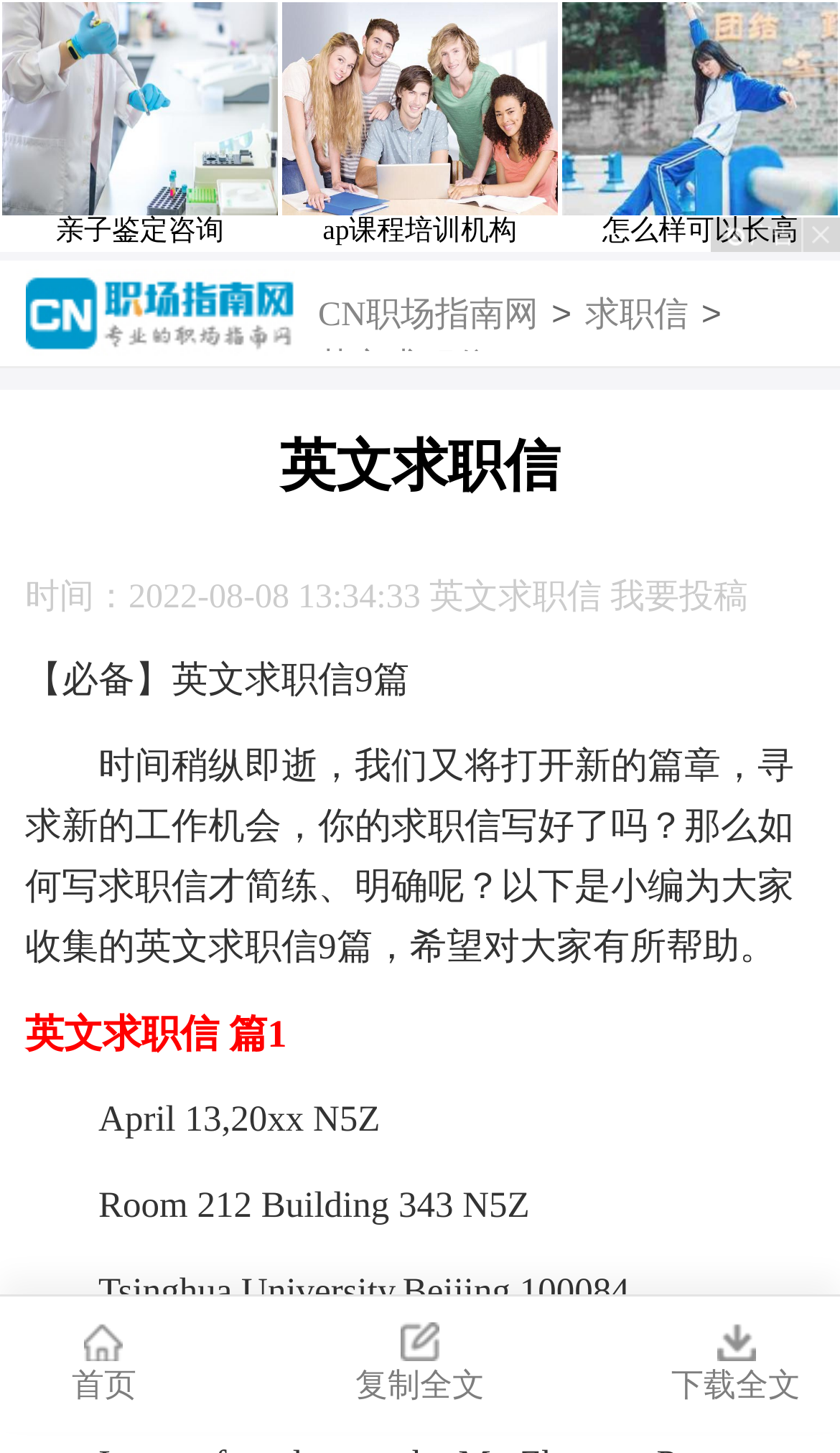Provide a one-word or short-phrase response to the question:
How many English job application letters are provided?

9